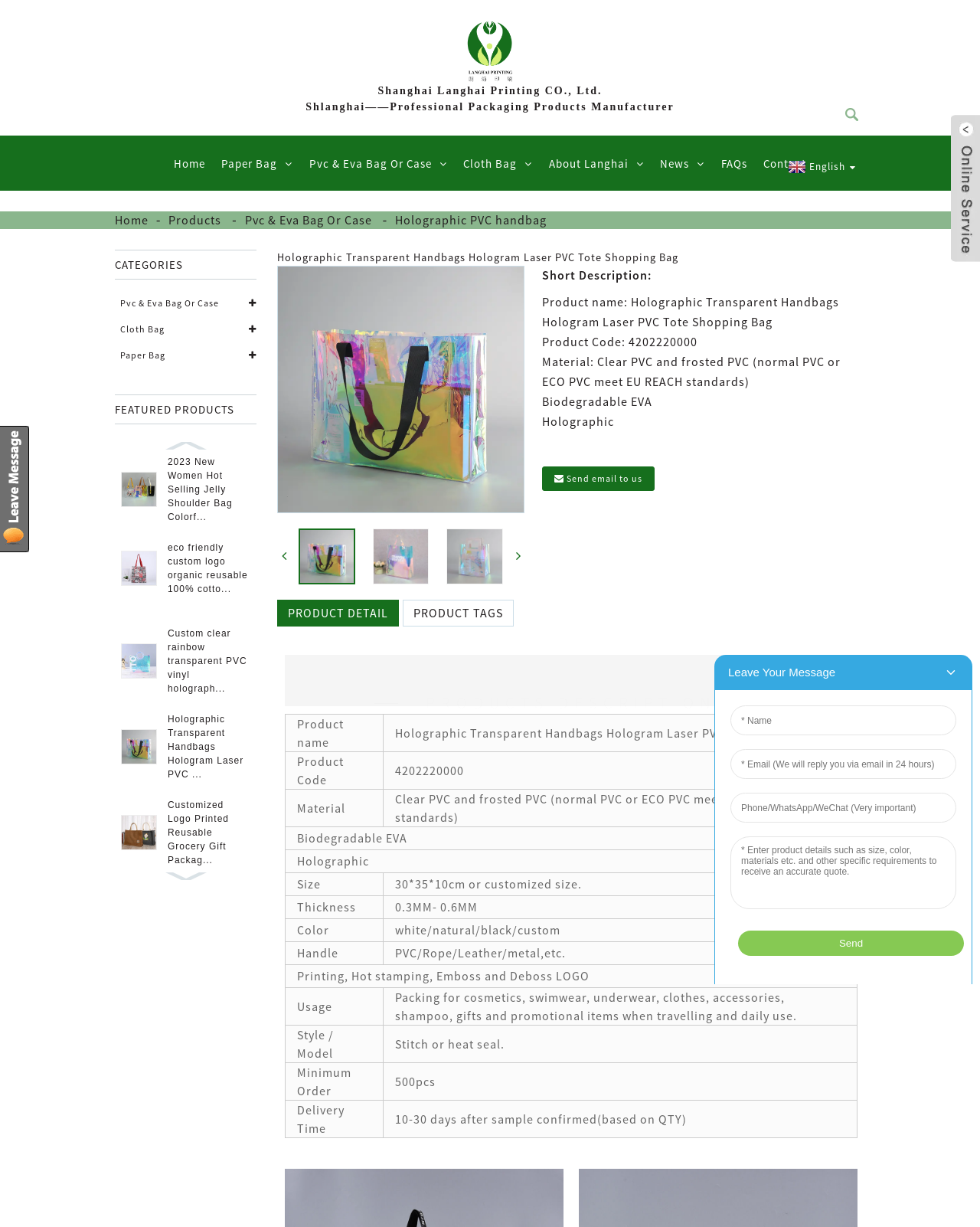Reply to the question with a single word or phrase:
What is the category of 'Holographic PVC handbag'?

Pvc & Eva Bag Or Case